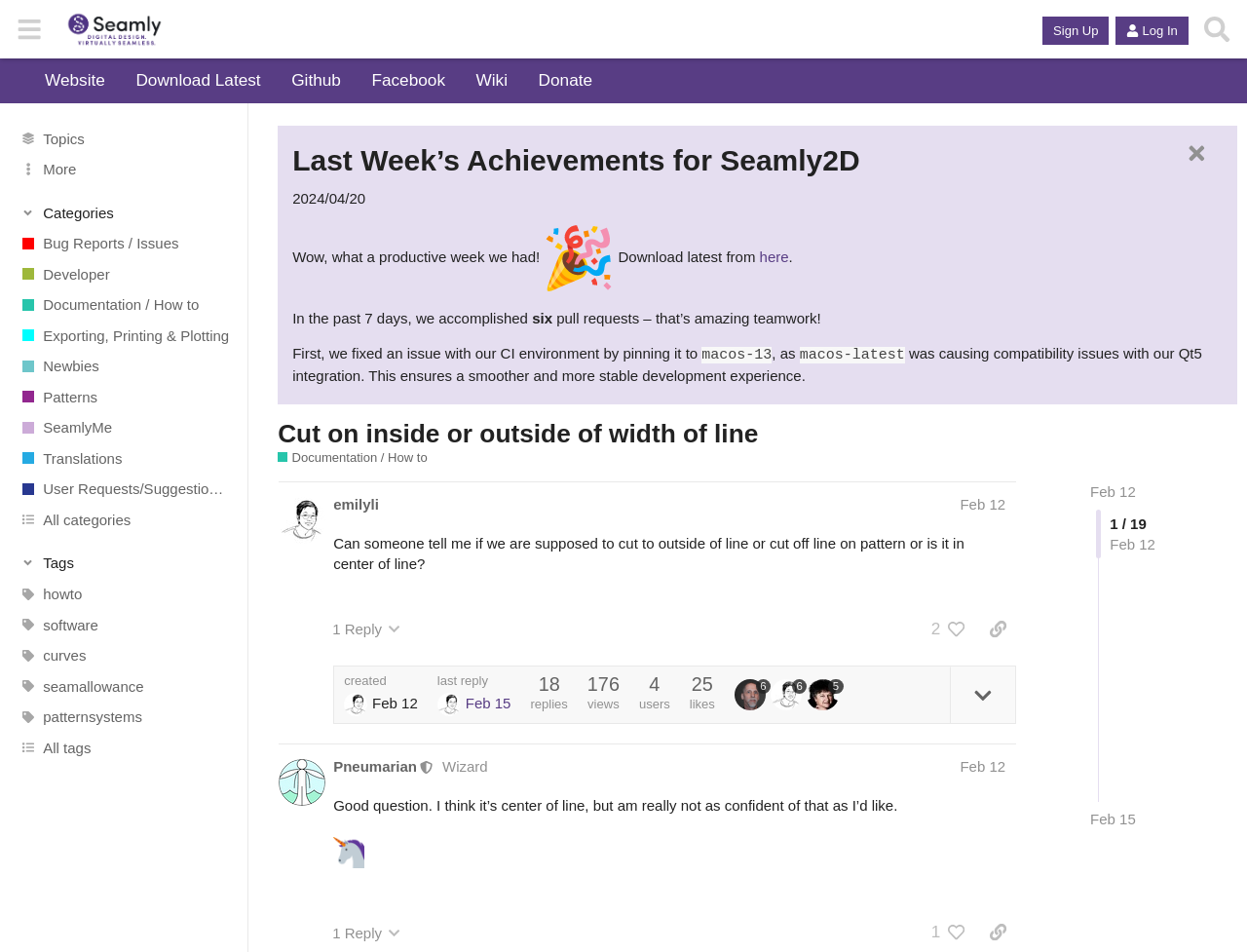Provide the bounding box coordinates of the HTML element described by the text: "Procrastination".

None